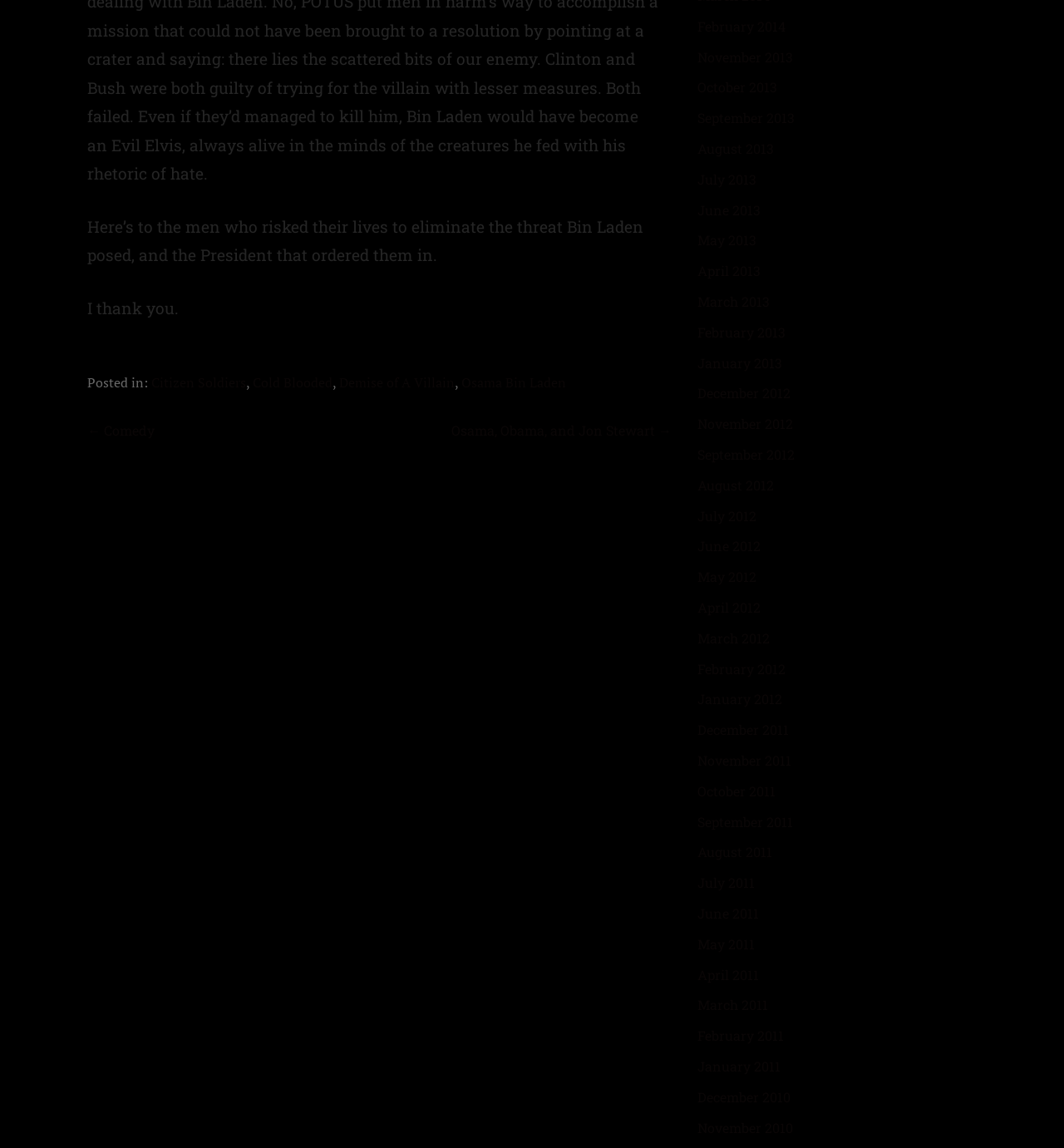How many categories are listed in the footer?
From the screenshot, supply a one-word or short-phrase answer.

5